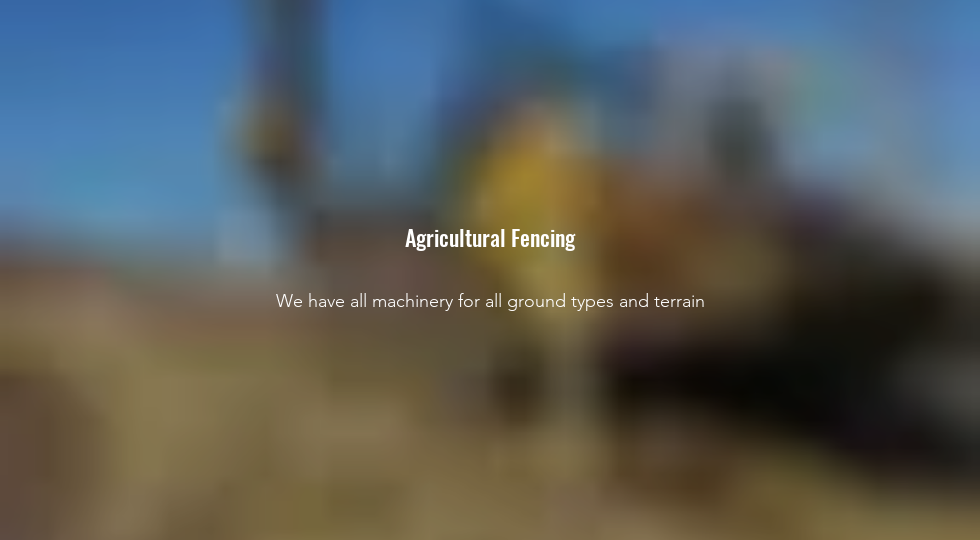What is the main theme of the image?
Answer the question with a thorough and detailed explanation.

The caption clearly states that the image showcases the theme of 'Agricultural Fencing', which is also reinforced by the text overlay in the image.